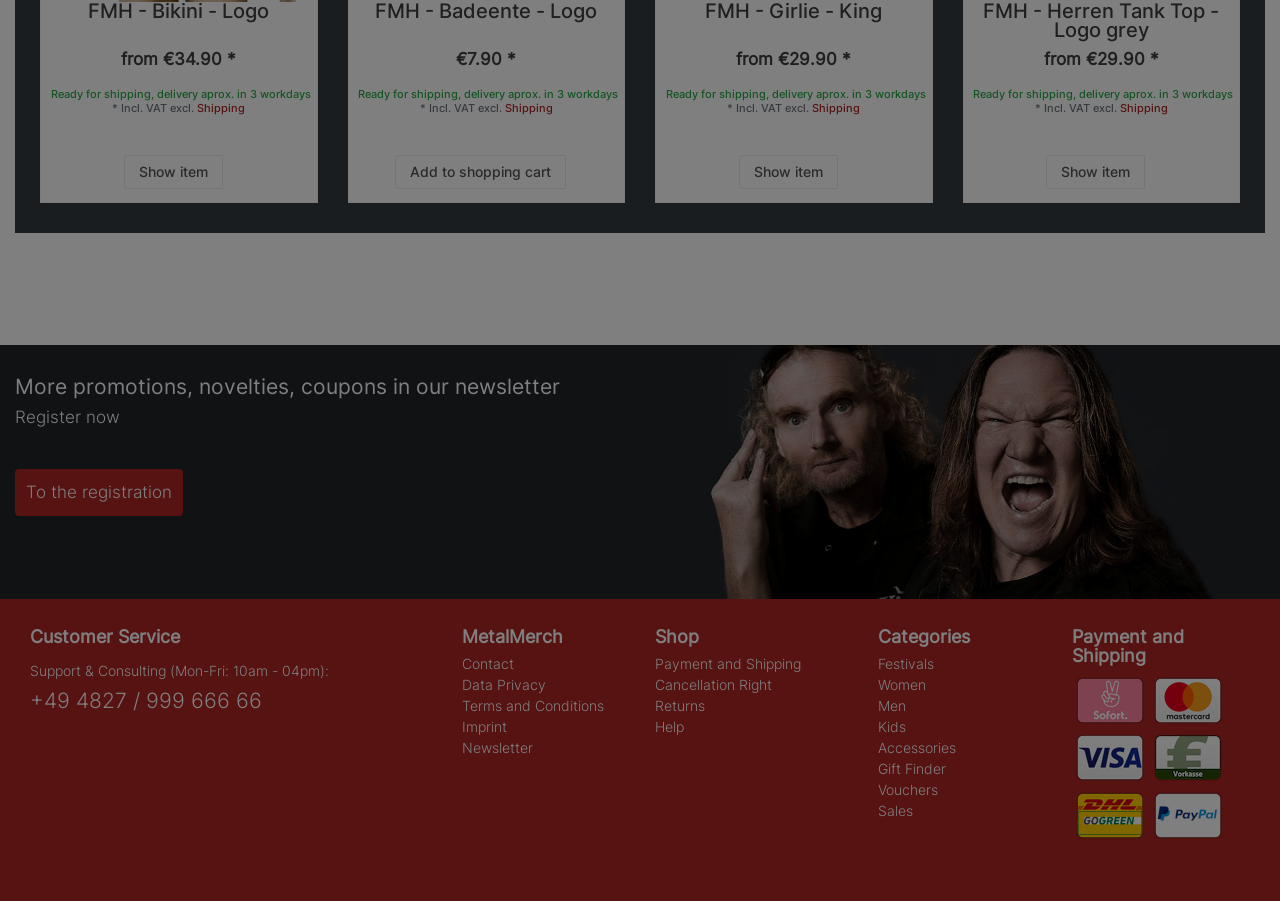Identify the bounding box coordinates of the region that needs to be clicked to carry out this instruction: "Click the 'Register now' button". Provide these coordinates as four float numbers ranging from 0 to 1, i.e., [left, top, right, bottom].

[0.012, 0.451, 0.094, 0.474]